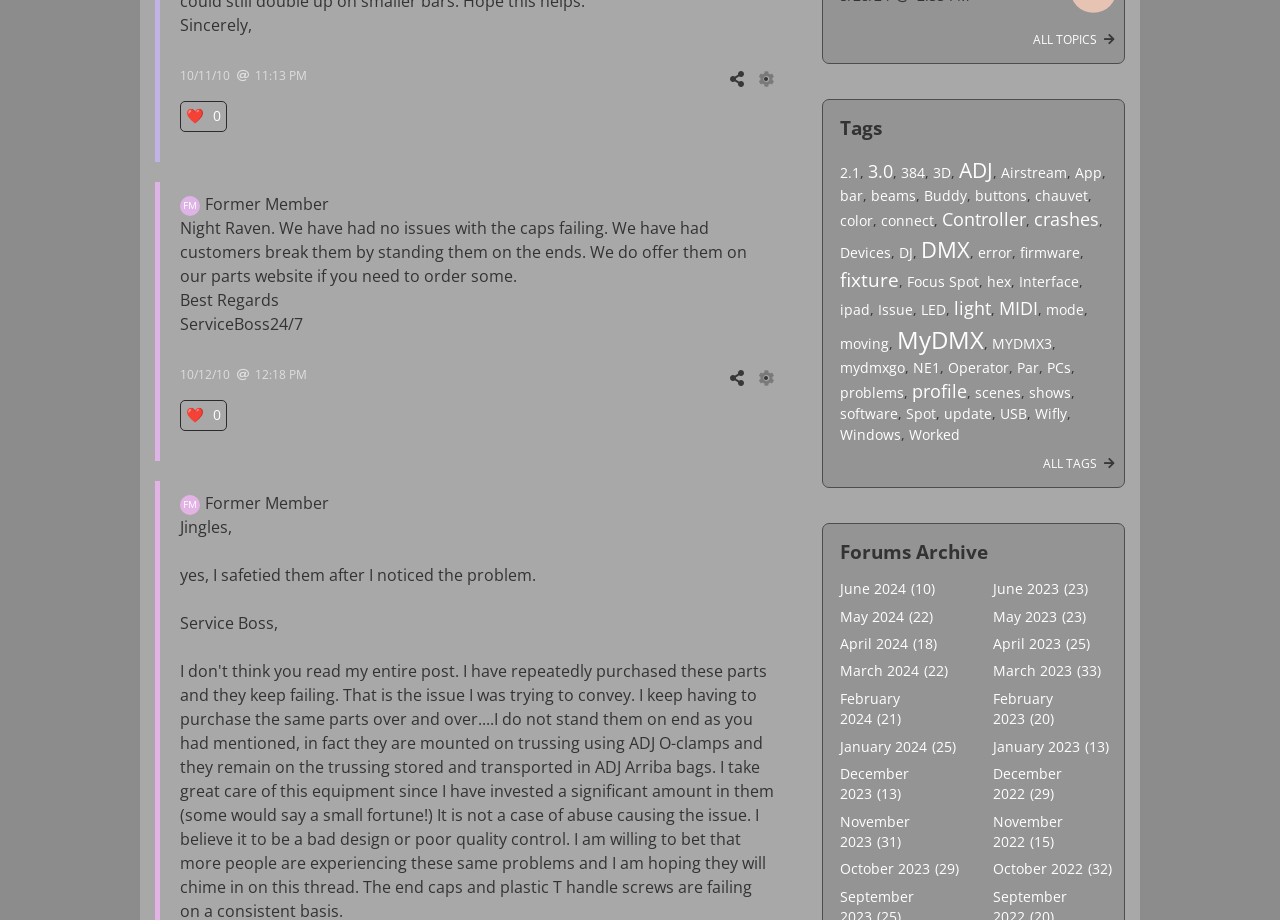From the element description All Tags, predict the bounding box coordinates of the UI element. The coordinates must be specified in the format (top-left x, top-left y, bottom-right x, bottom-right y) and should be within the 0 to 1 range.

[0.815, 0.495, 0.873, 0.513]